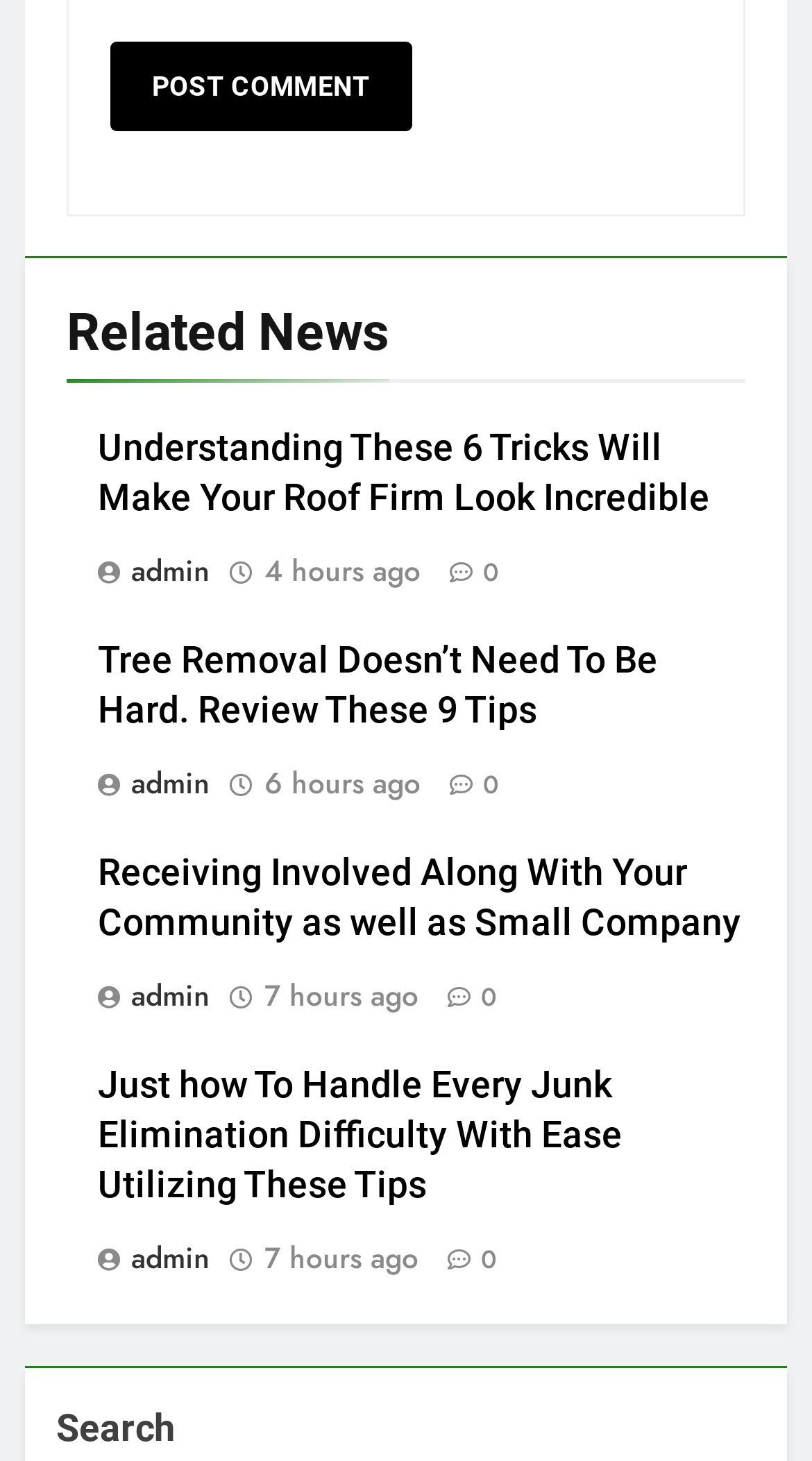How many articles are listed on the webpage?
Answer the question with detailed information derived from the image.

There are four articles listed on the webpage, each with a heading, links, and time information.